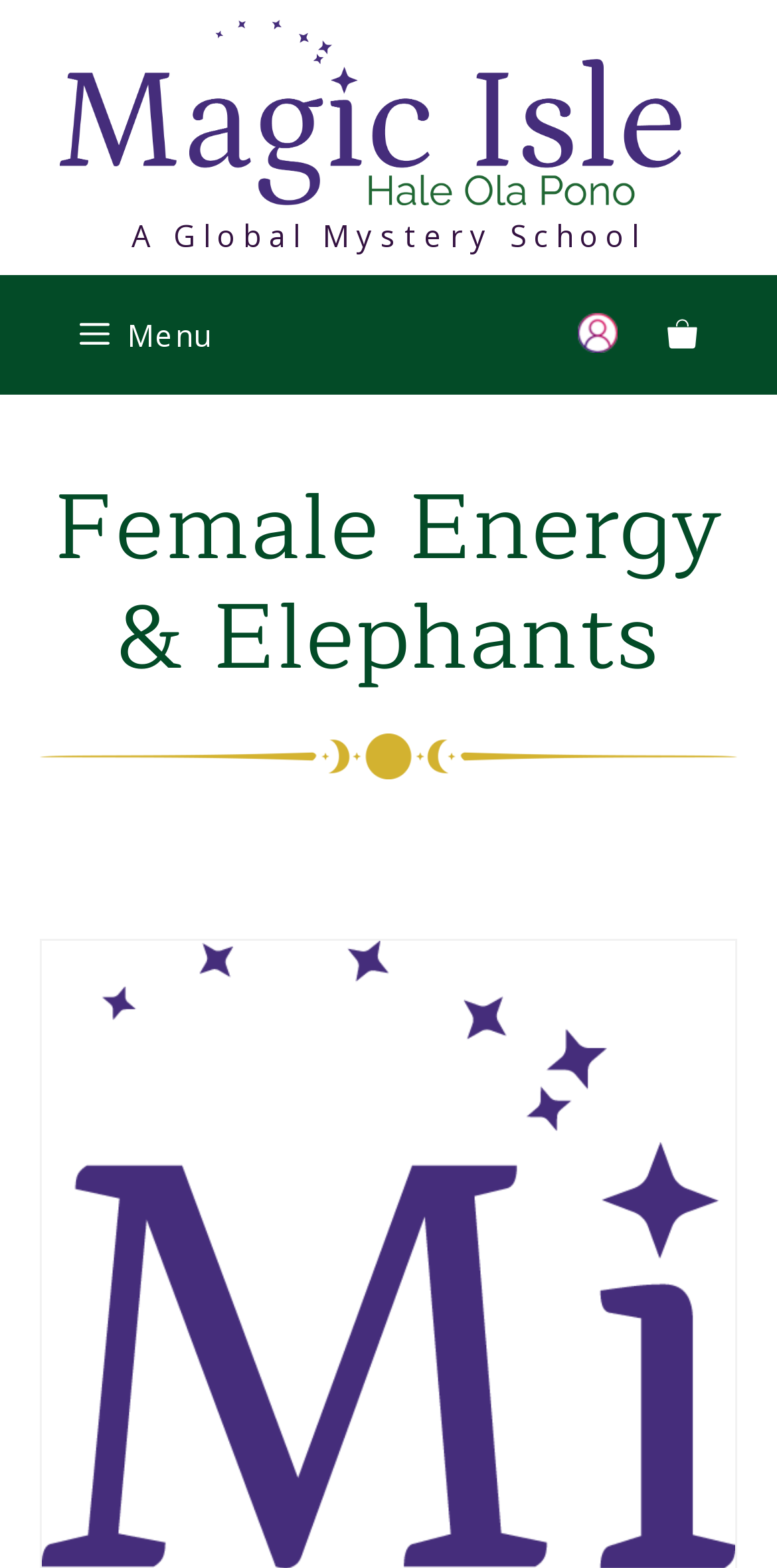What is the name of the mystery school?
Answer the question in as much detail as possible.

The name of the mystery school can be found in the banner section of the webpage, where it is written as 'A Global Mystery School' with 'Magic Isle' being the link to the school's website.